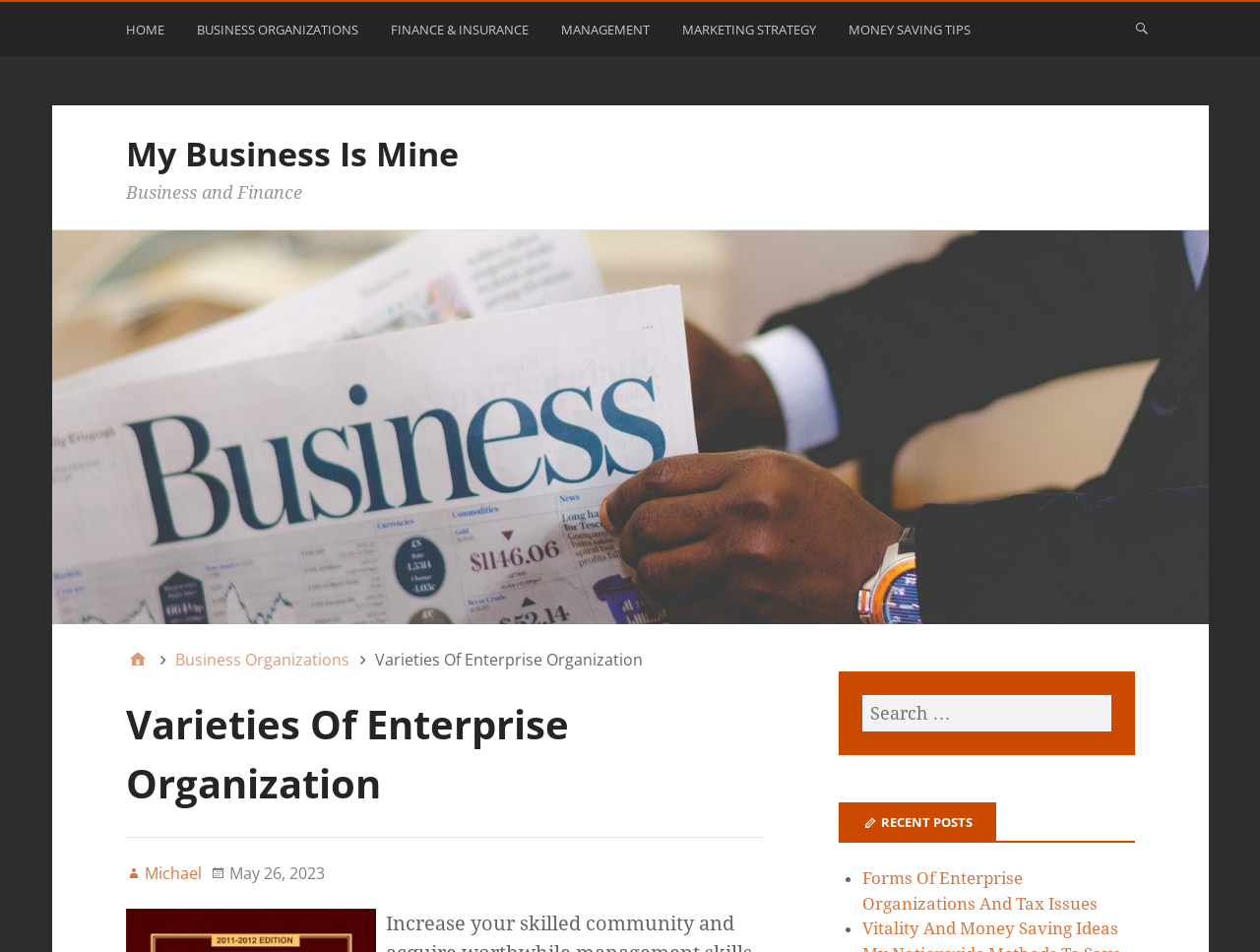Provide a one-word or one-phrase answer to the question:
What is the date and time of the latest update?

Friday, May 26, 2023, 5:07 am